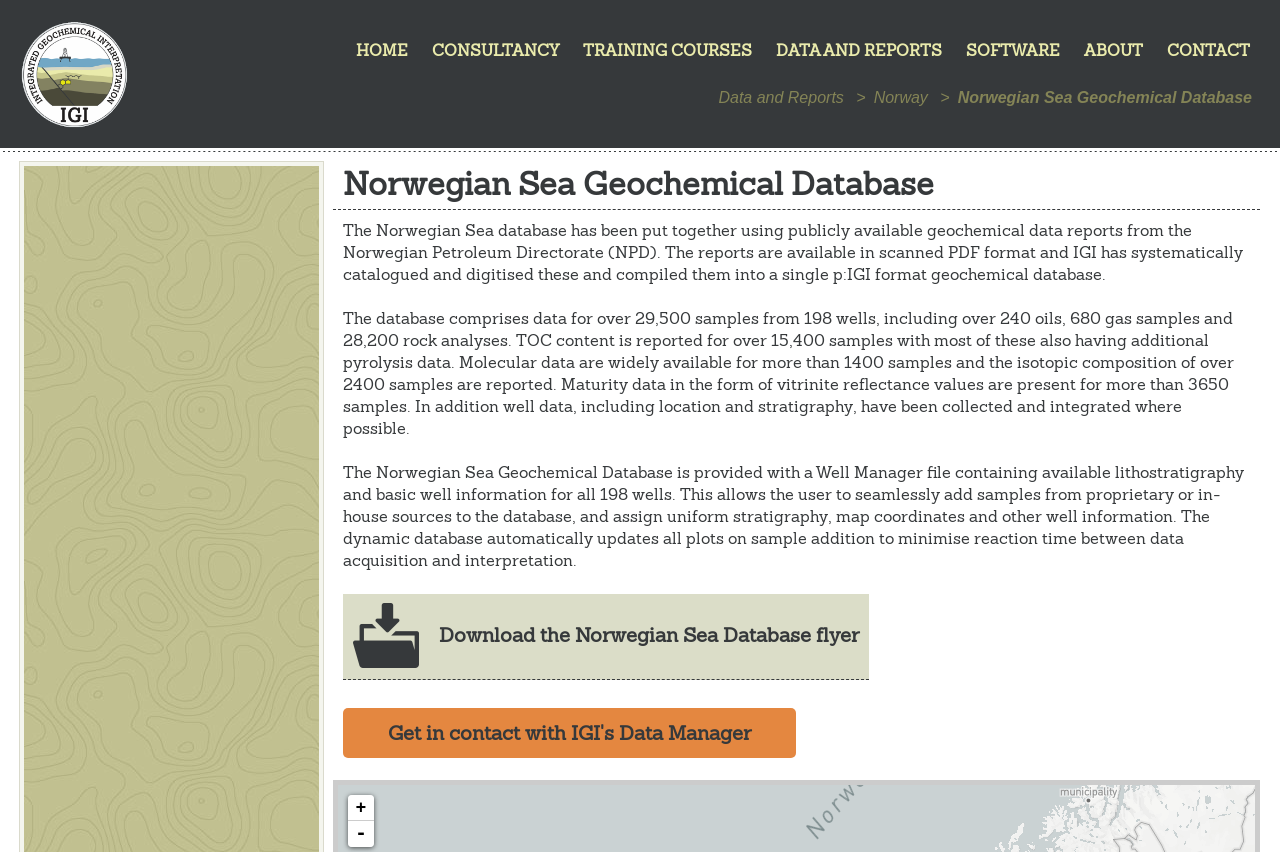Identify the bounding box coordinates of the region that should be clicked to execute the following instruction: "Click on the HOME link".

[0.27, 0.035, 0.327, 0.085]